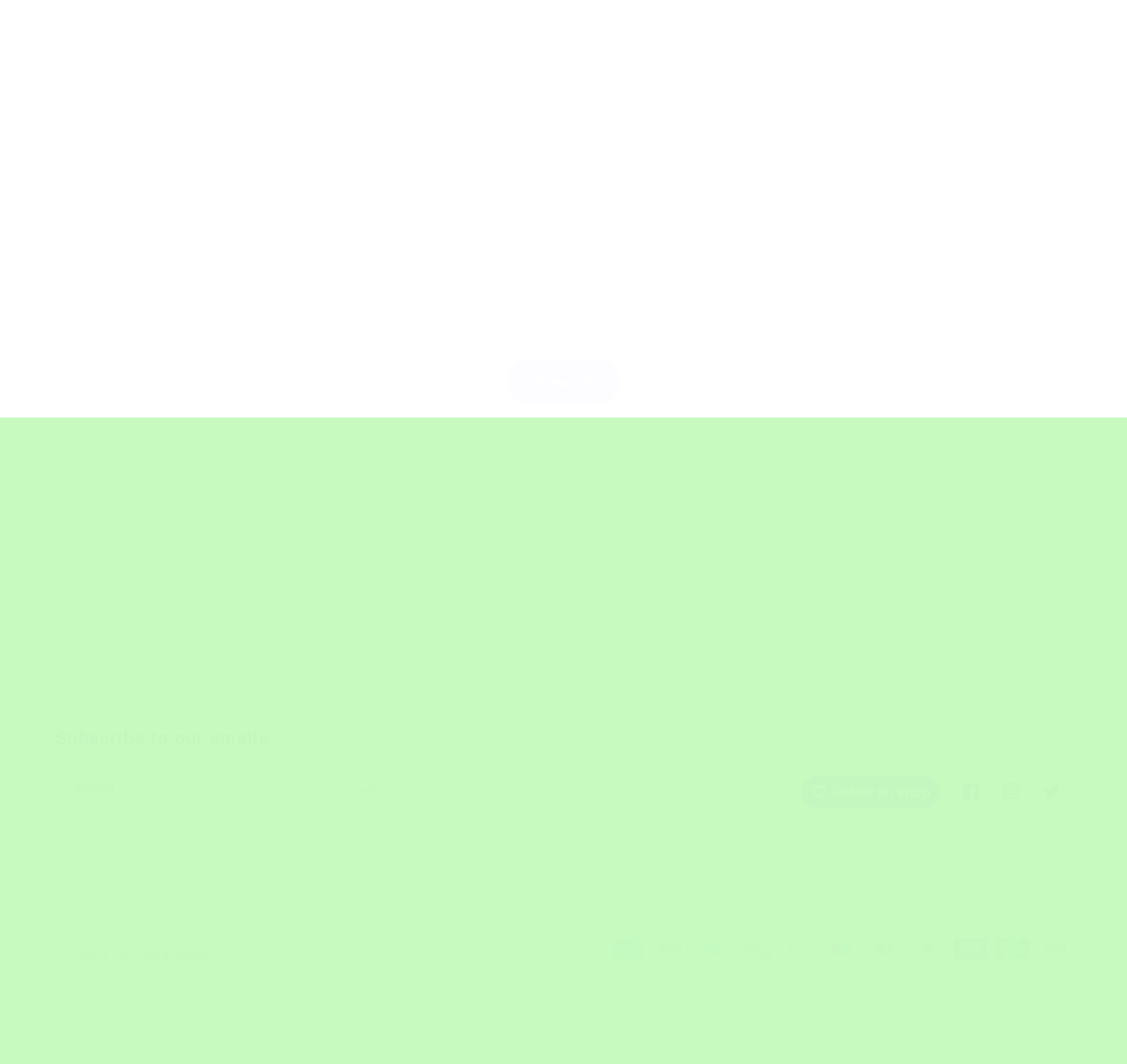Identify the bounding box for the element characterized by the following description: "Powered by Shopify".

[0.136, 0.953, 0.231, 0.962]